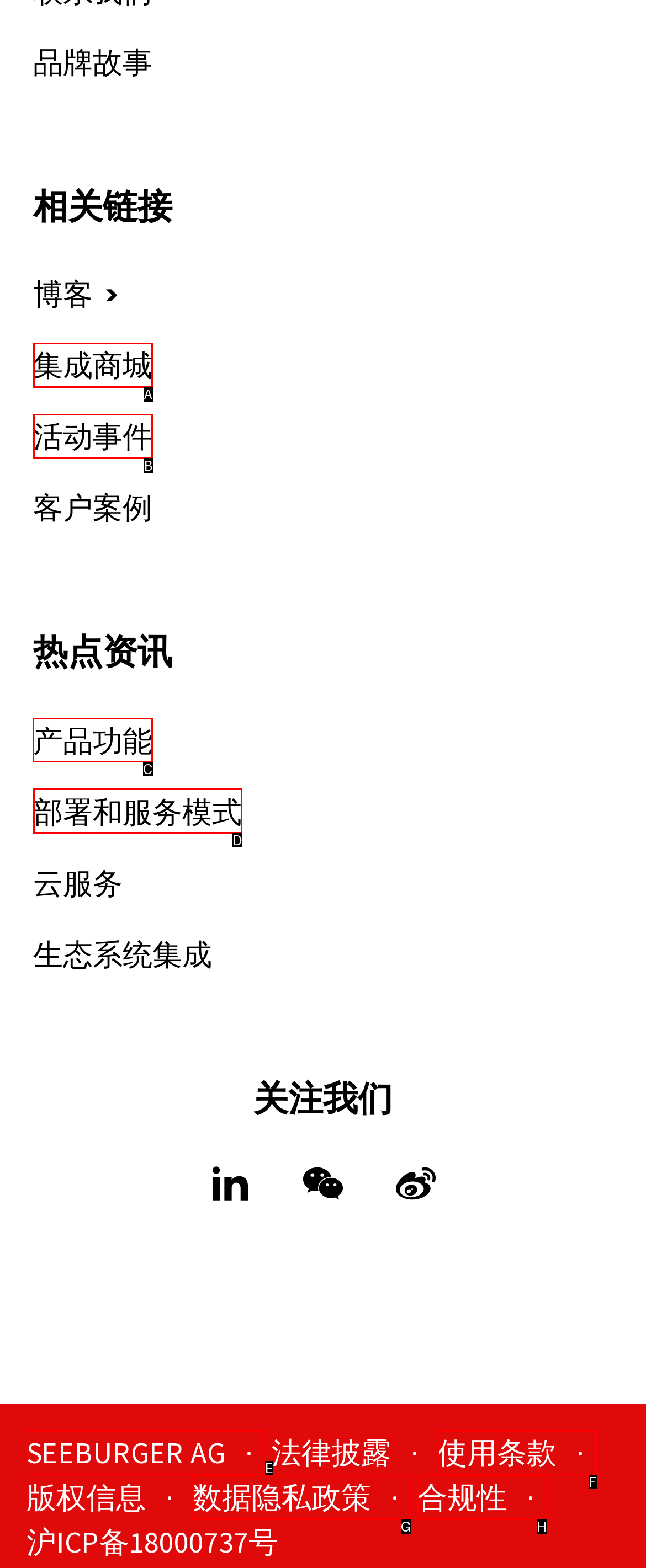To complete the task: Explore product features, select the appropriate UI element to click. Respond with the letter of the correct option from the given choices.

C